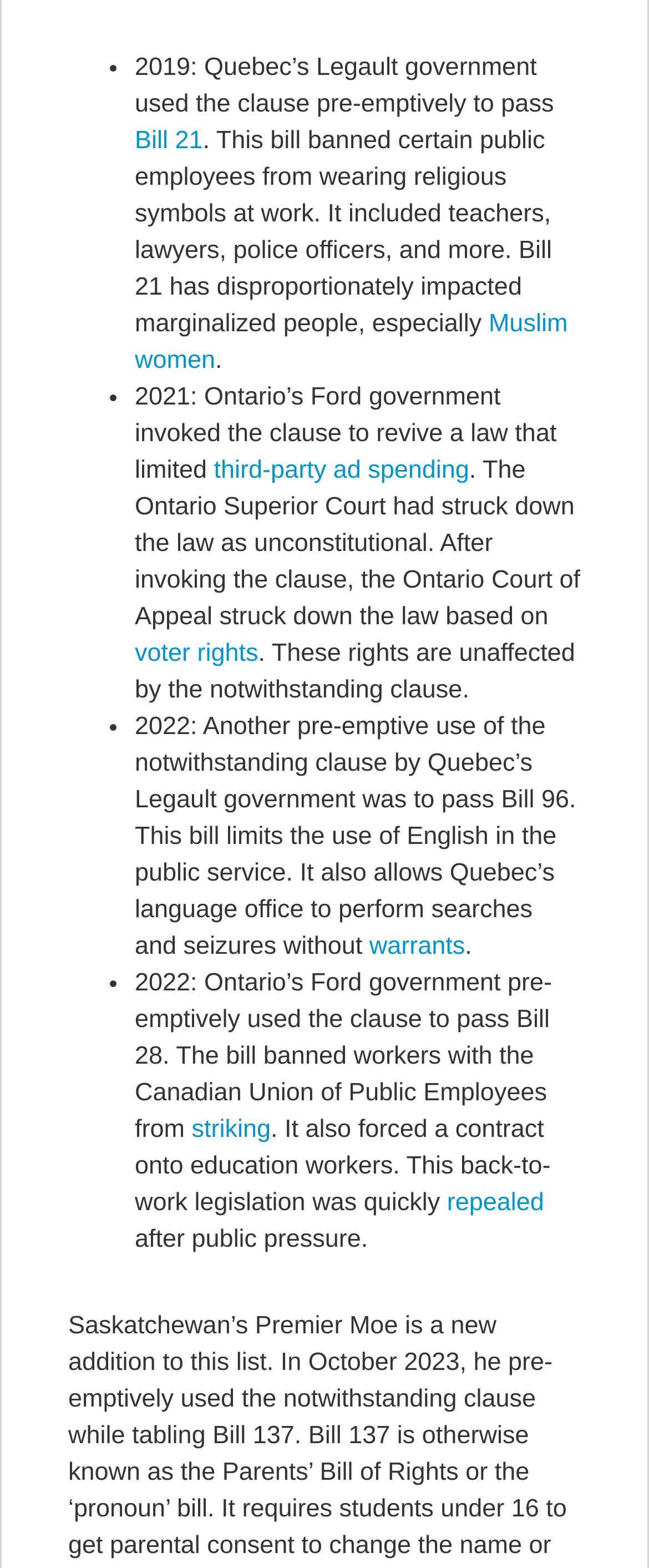Identify the bounding box coordinates of the region that should be clicked to execute the following instruction: "Learn about third-party ad spending".

[0.34, 0.291, 0.723, 0.309]